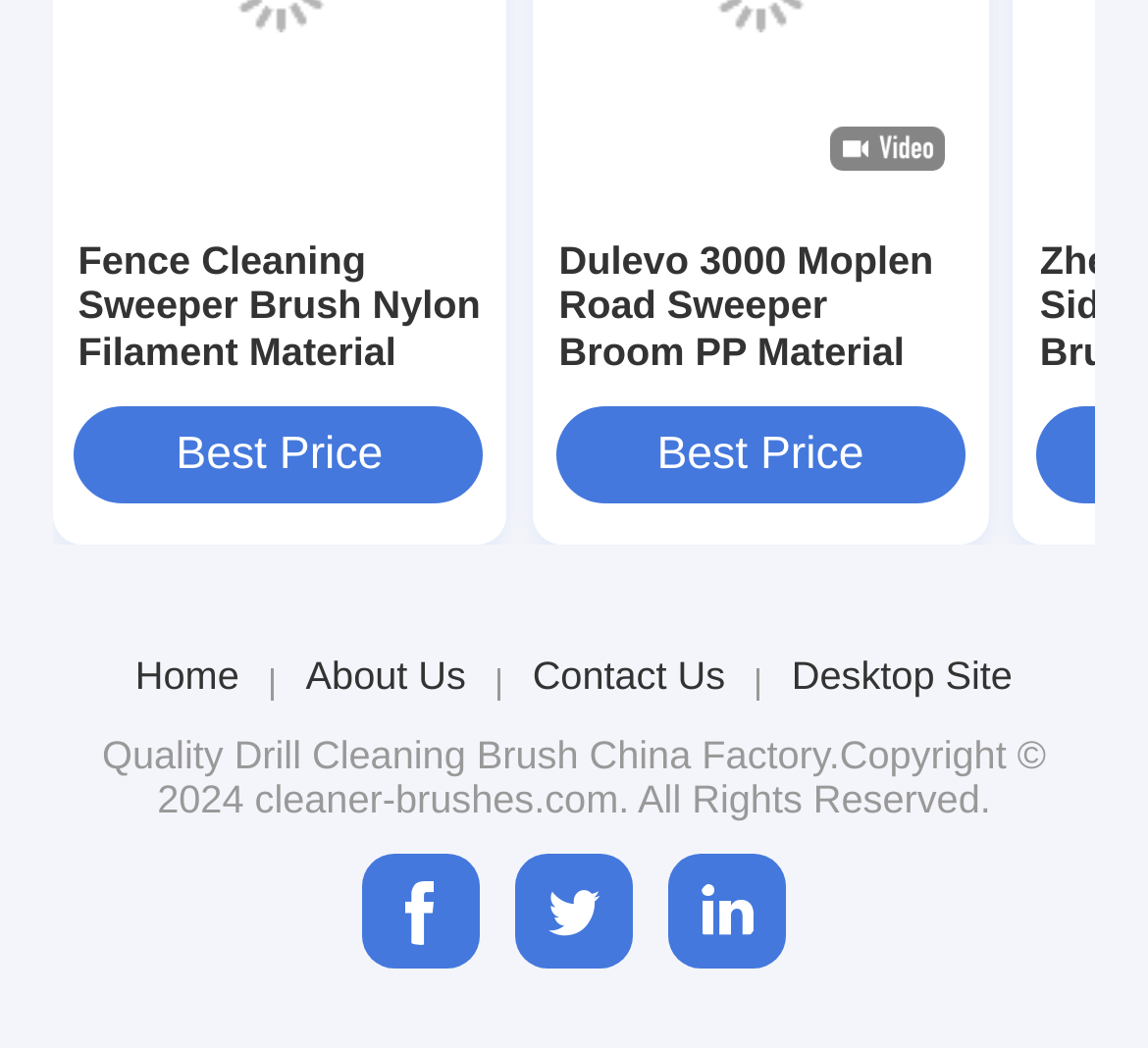Identify the bounding box coordinates of the element that should be clicked to fulfill this task: "Learn about Drill Cleaning Brush". The coordinates should be provided as four float numbers between 0 and 1, i.e., [left, top, right, bottom].

[0.204, 0.698, 0.504, 0.74]